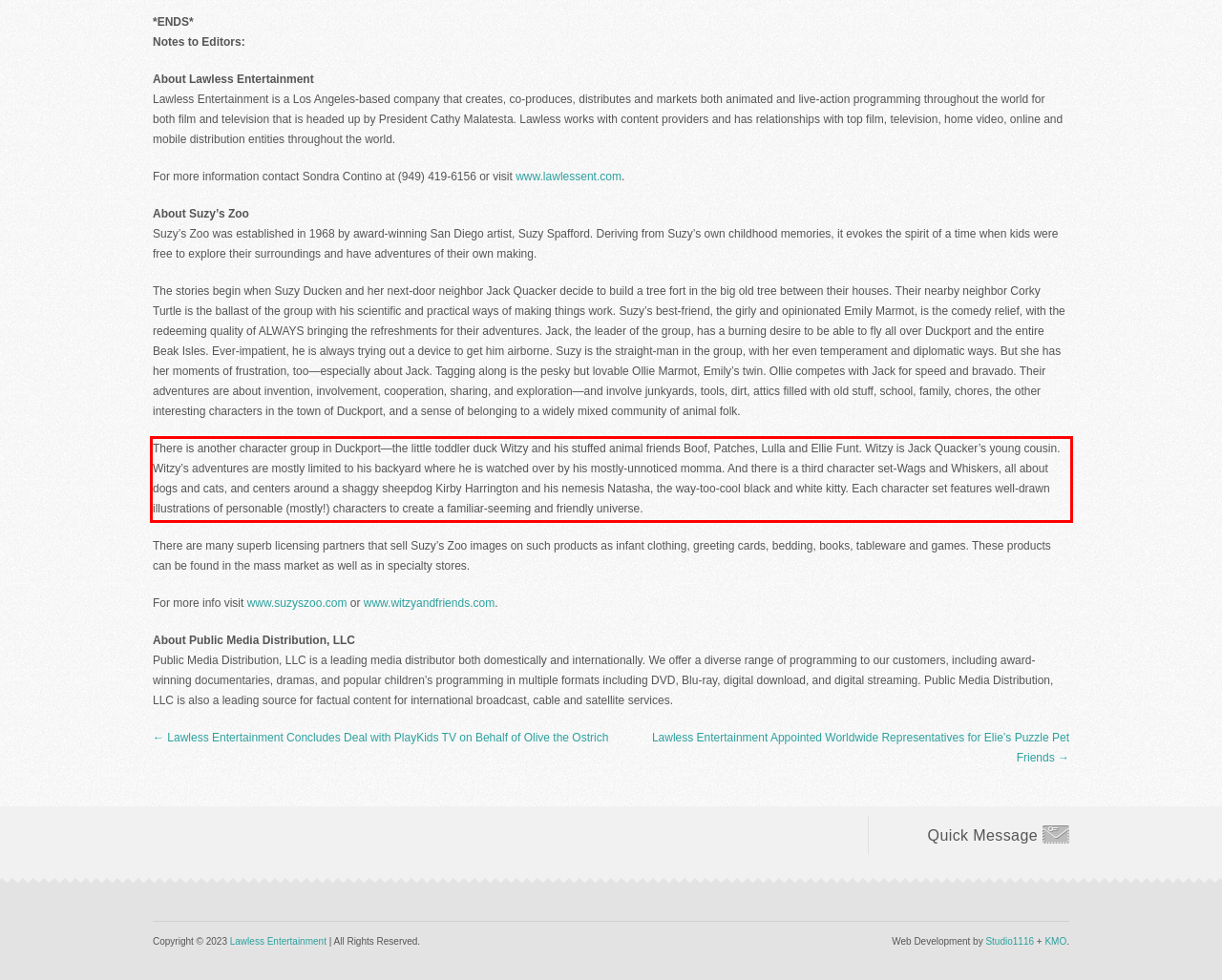You are looking at a screenshot of a webpage with a red rectangle bounding box. Use OCR to identify and extract the text content found inside this red bounding box.

There is another character group in Duckport—the little toddler duck Witzy and his stuffed animal friends Boof, Patches, Lulla and Ellie Funt. Witzy is Jack Quacker’s young cousin. Witzy’s adventures are mostly limited to his backyard where he is watched over by his mostly-unnoticed momma. And there is a third character set-Wags and Whiskers, all about dogs and cats, and centers around a shaggy sheepdog Kirby Harrington and his nemesis Natasha, the way-too-cool black and white kitty. Each character set features well-drawn illustrations of personable (mostly!) characters to create a familiar-seeming and friendly universe.